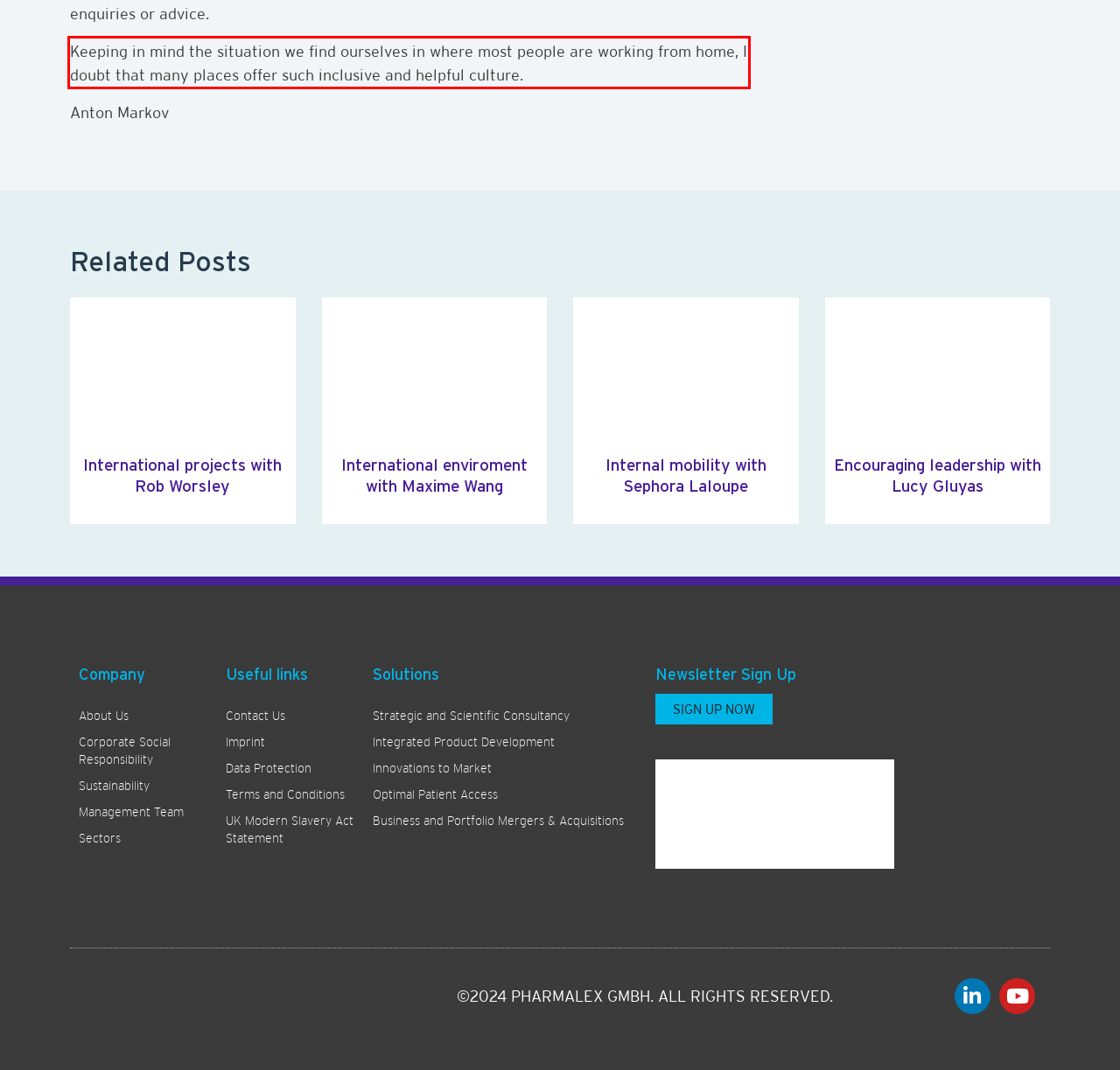Analyze the webpage screenshot and use OCR to recognize the text content in the red bounding box.

Keeping in mind the situation we find ourselves in where most people are working from home, I doubt that many places offer such inclusive and helpful culture.